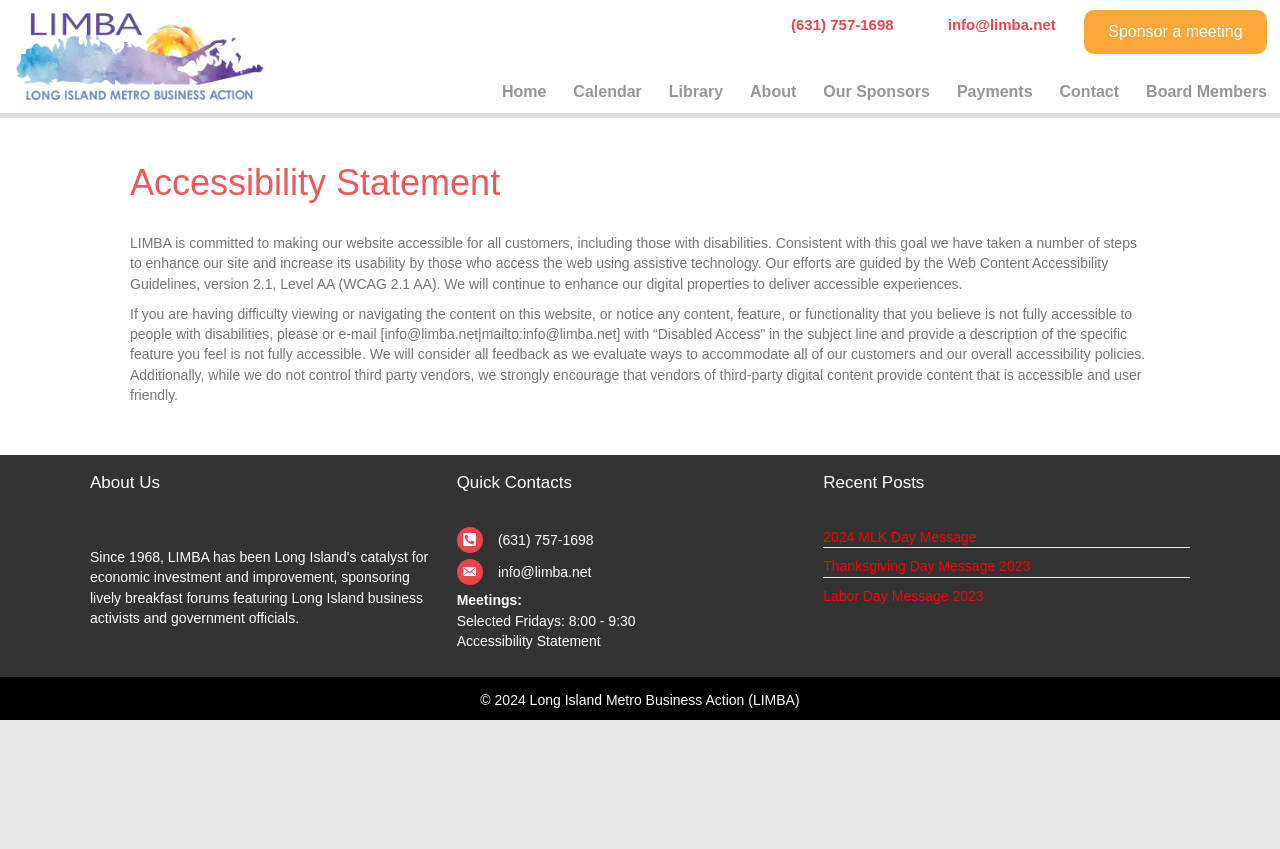Please locate the bounding box coordinates for the element that should be clicked to achieve the following instruction: "Click the Accessibility Statement link". Ensure the coordinates are given as four float numbers between 0 and 1, i.e., [left, top, right, bottom].

[0.357, 0.745, 0.469, 0.764]